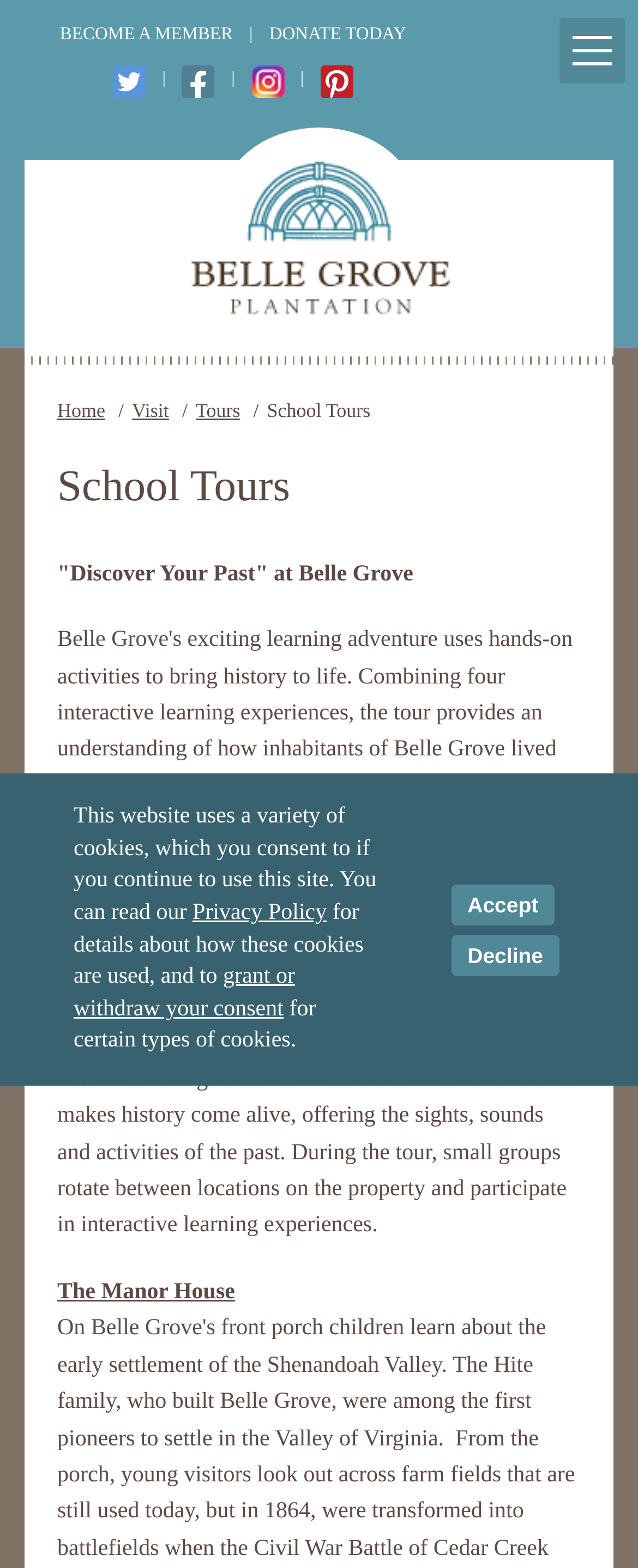Determine the bounding box coordinates of the clickable region to follow the instruction: "Visit Facebook".

[0.286, 0.042, 0.337, 0.066]